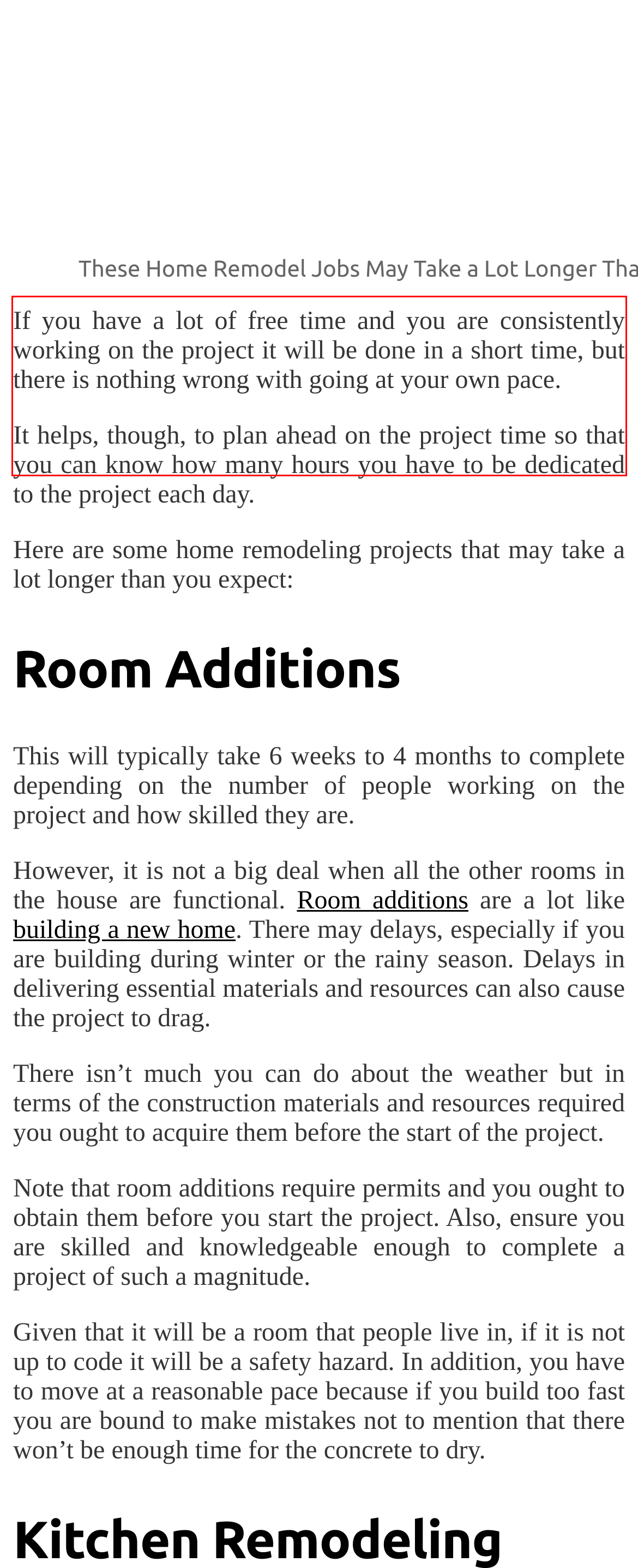Using the provided webpage screenshot, recognize the text content in the area marked by the red bounding box.

There are home improvement loans you can apply for if you don’t have enough savings to fund the project. Even if you work on 4 to 6 home improvement projects every year, by the time you decide to sell the property the value will have skyrocketed and you will be thankful for undertaking the remodeling projects.